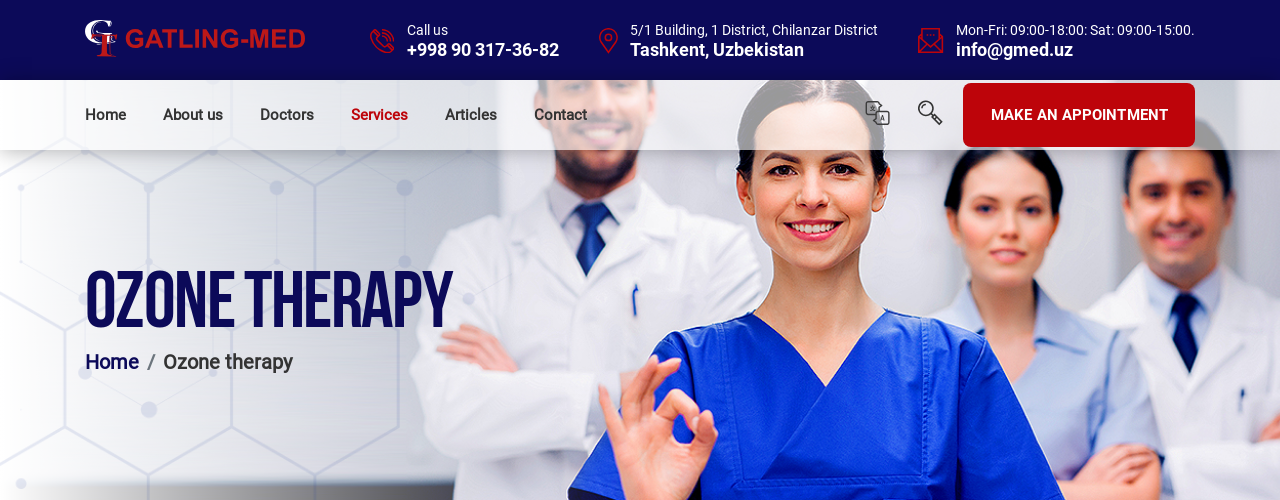What is the primary service being promoted by the banner?
Using the information from the image, give a concise answer in one word or a short phrase.

Ozone therapy